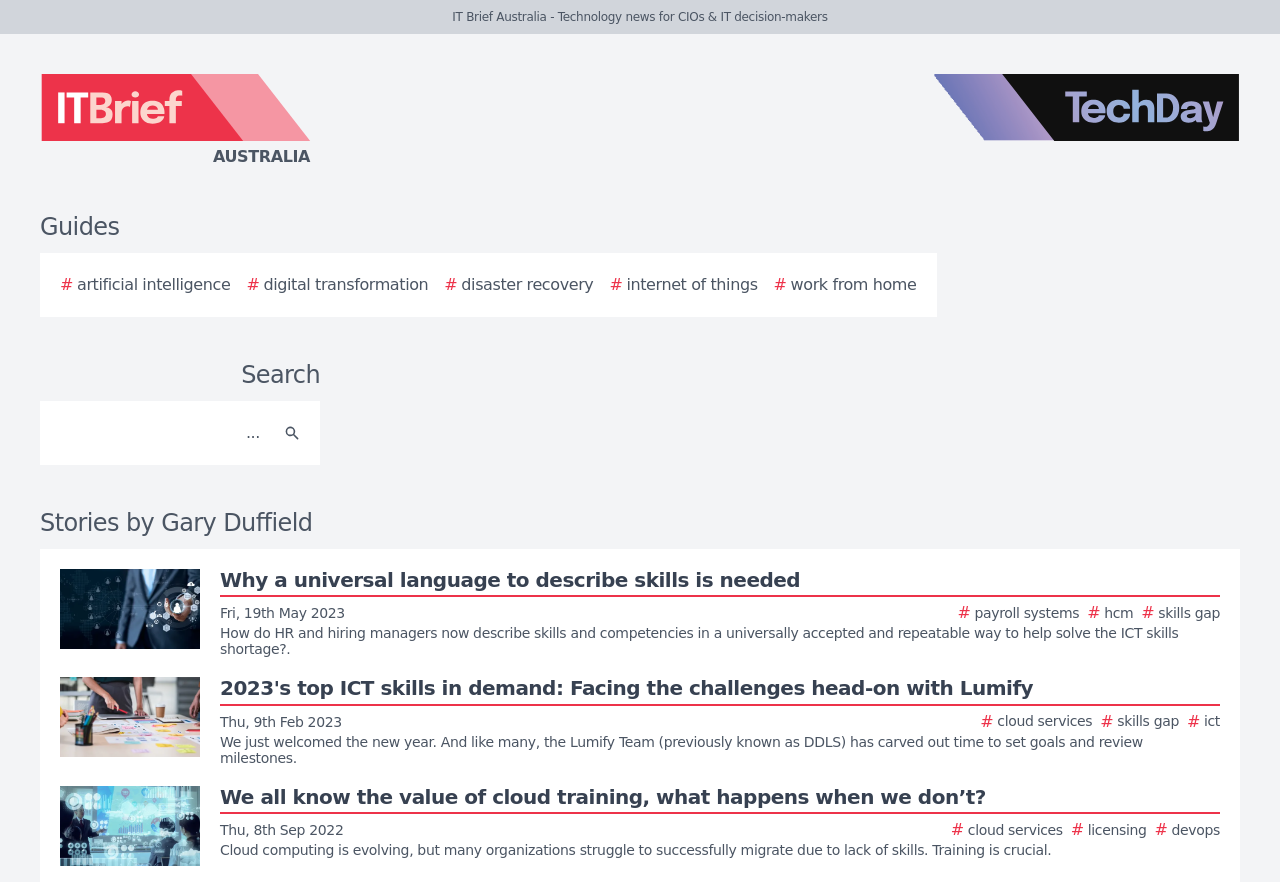Present a detailed account of what is displayed on the webpage.

The webpage is a list of stories by Gary Duffield on IT Brief Australia, a technology news website for CIOs and IT decision-makers. At the top, there is a logo of IT Brief Australia, accompanied by a TechDay logo on the right side. Below the logos, there are navigation links, including "Guides" and several tags such as "# artificial intelligence", "# digital transformation", and "# internet of things".

On the right side of the navigation links, there is a search bar with a "Search" button. Below the search bar, there is a heading "Stories by Gary Duffield" that indicates the start of the story list. The list consists of three stories, each with a thumbnail image, a title, and a brief summary. The stories are arranged vertically, with the most recent one at the top.

The first story, "Why a universal language to describe skills is needed", discusses the need for a universal language to describe skills and competencies to help solve the ICT skills shortage. The second story, "2023's top ICT skills in demand: Facing the challenges head-on with Lumify", talks about the top ICT skills in demand and how to face the challenges head-on. The third story, "We all know the value of cloud training, what happens when we don’t?", highlights the importance of cloud training and the consequences of not having it.